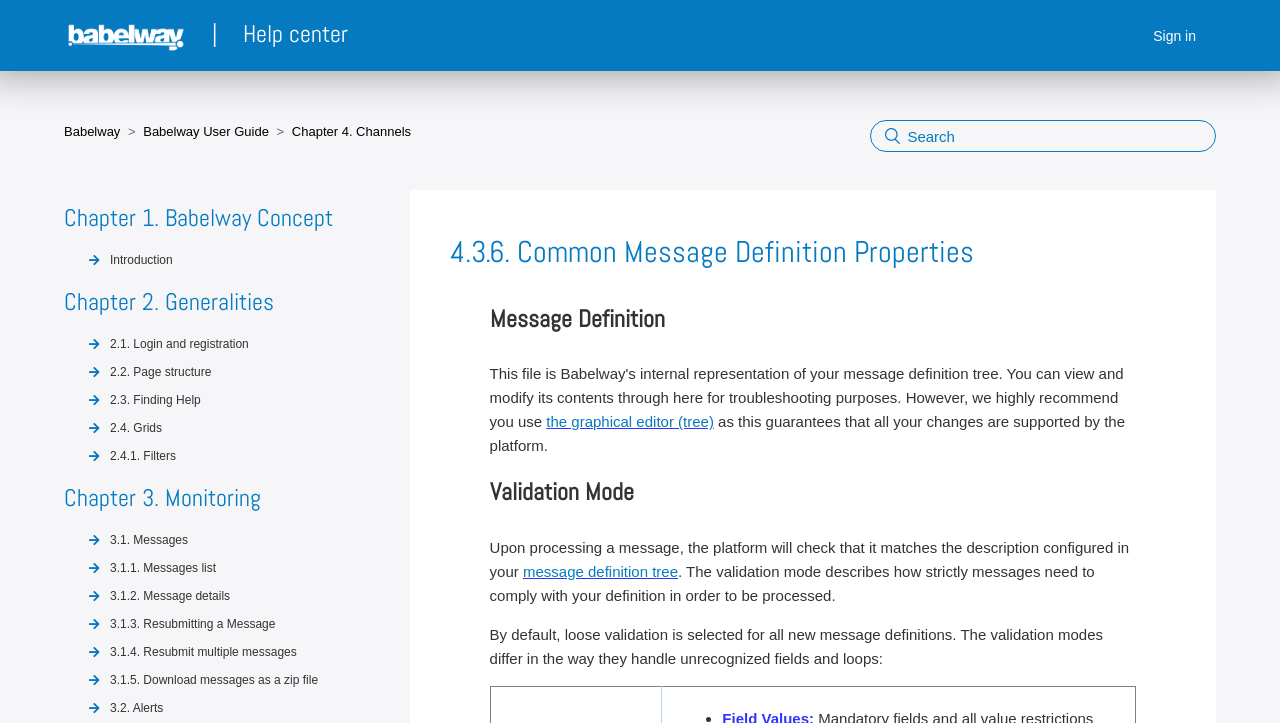Please answer the following question as detailed as possible based on the image: 
What is the default validation mode for new message definitions?

According to the text, 'By default, loose validation is selected for all new message definitions.' This implies that the default validation mode for new message definitions is loose validation.